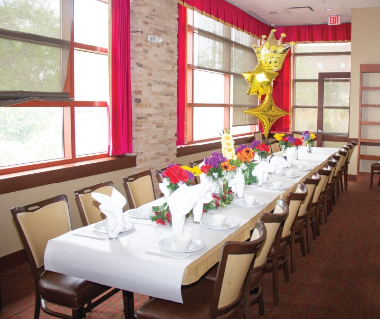Describe all the visual components present in the image.

The image depicts an elegantly arranged dining setup in a well-lit venue, ideal for a special occasion such as a wedding or banquet. A long table is adorned with a pristine white tablecloth and topped with vibrant floral arrangements, showcasing a mix of colorful flowers that add a festive touch. Each setting includes neatly folded white napkins and plates, reflecting attention to detail and a commitment to providing an upscale dining experience. 

Above the table, festive decorations include a shiny gold balloon shaped like a crown, signifying celebration and joy. The background features large windows dressed with bright red curtains, allowing natural light to illuminate the space, while the decor also includes a light stone wall that adds warmth and texture to the ambience. This inviting atmosphere suggests a meticulously planned event, emphasizing professionalism and excellence in service.